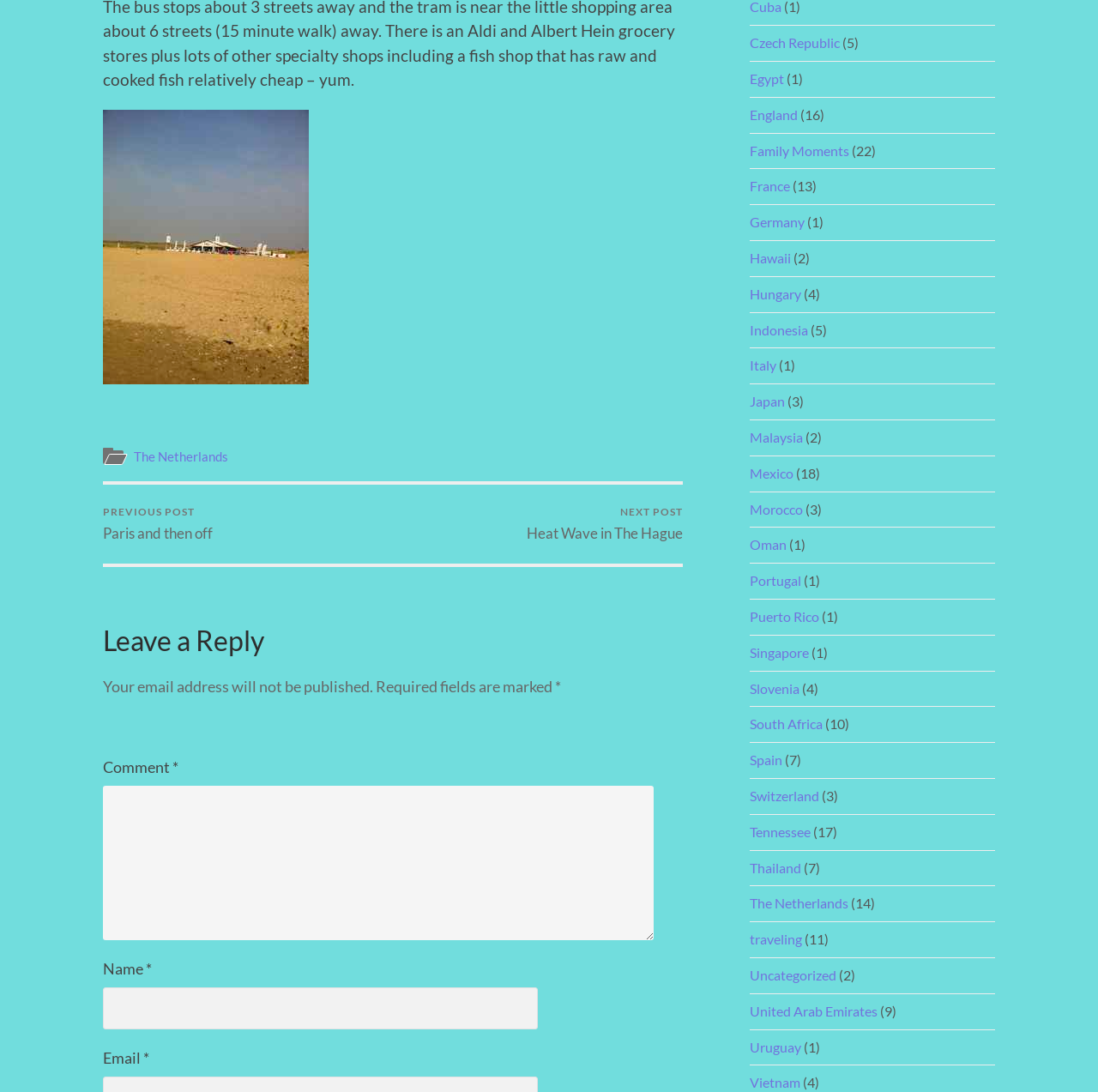Specify the bounding box coordinates of the area that needs to be clicked to achieve the following instruction: "Enter your name".

None